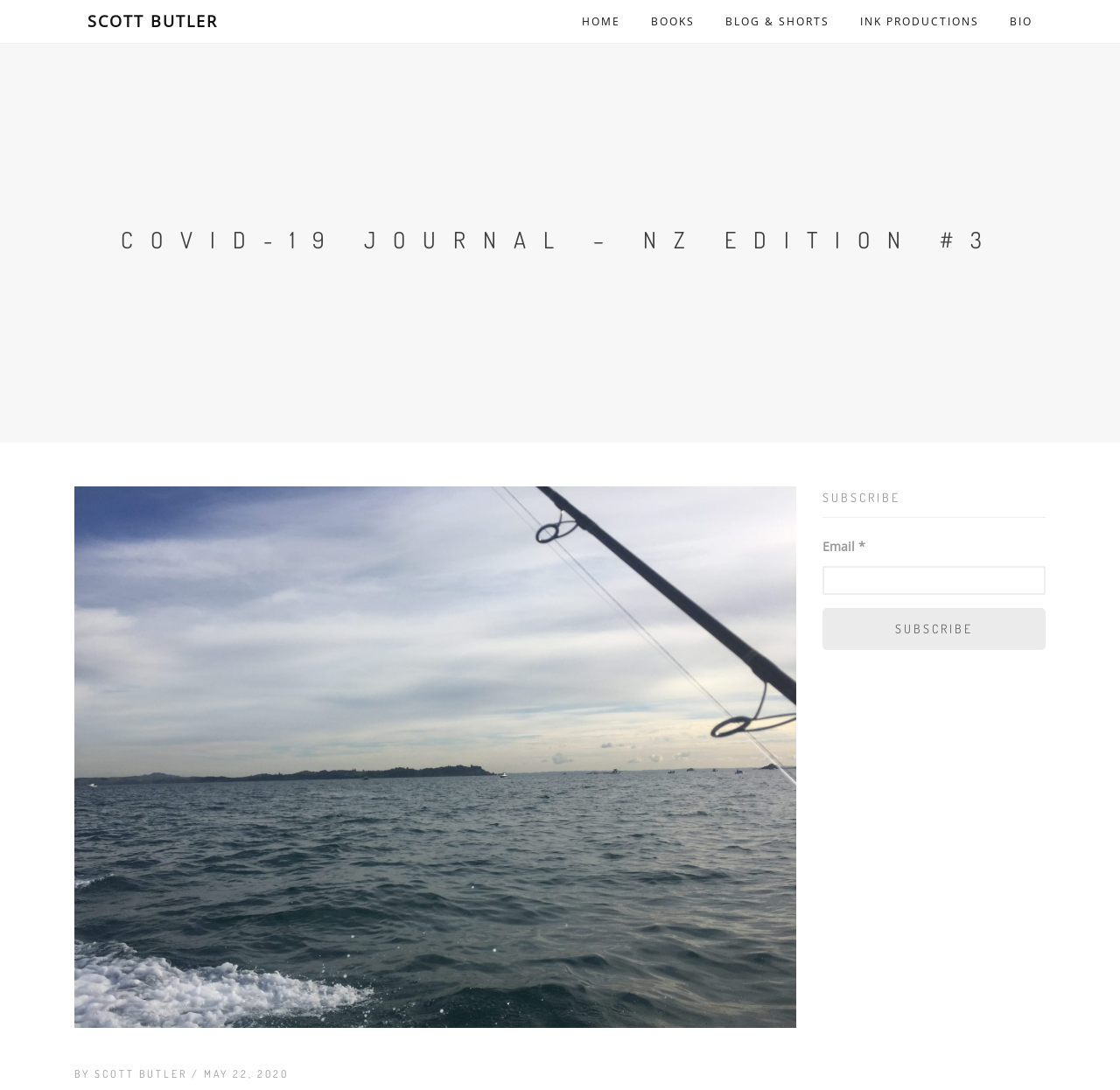Identify the bounding box coordinates of the element that should be clicked to fulfill this task: "enter email address". The coordinates should be provided as four float numbers between 0 and 1, i.e., [left, top, right, bottom].

[0.734, 0.519, 0.934, 0.546]